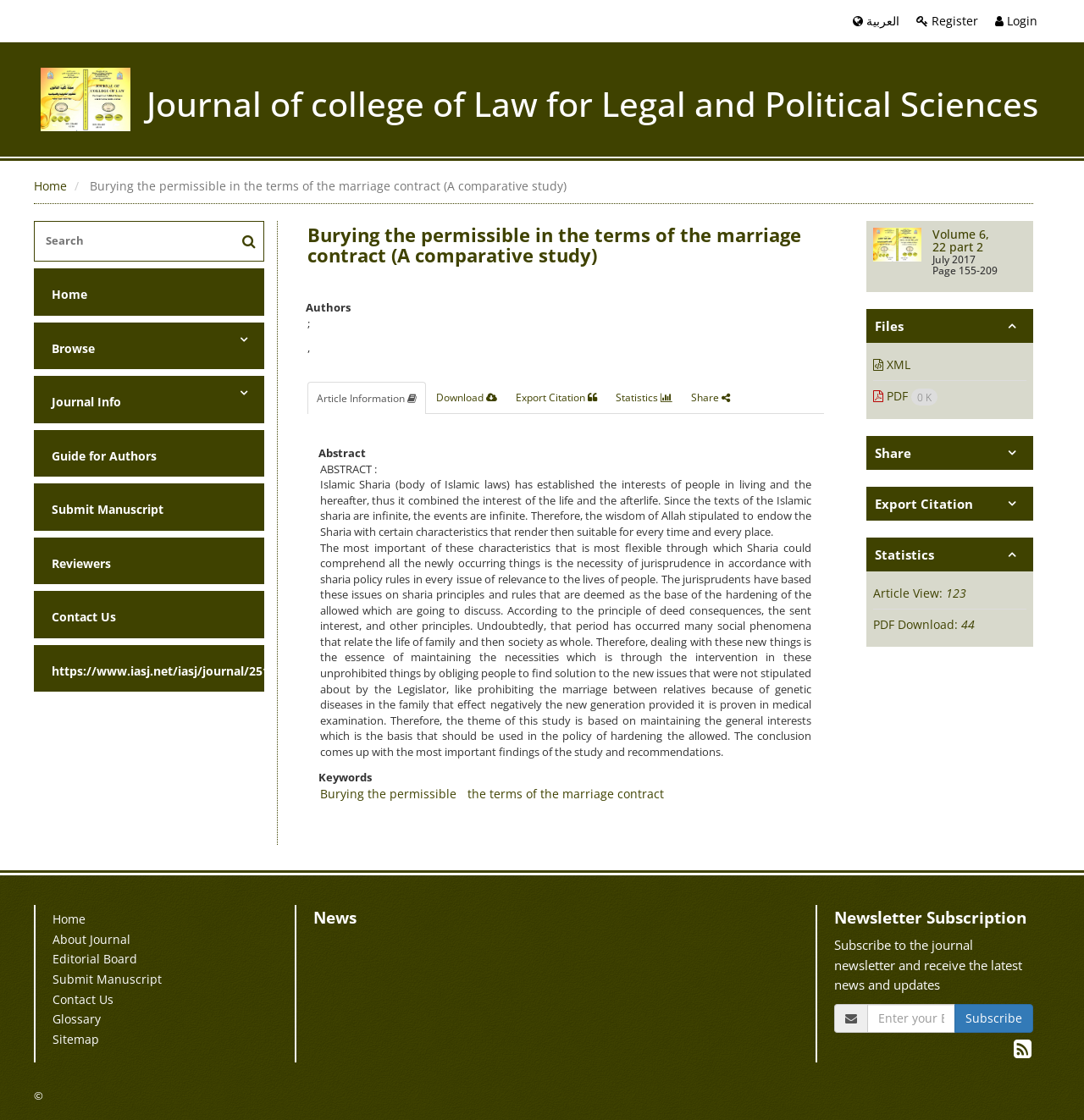Could you identify the text that serves as the heading for this webpage?

Journal of college of Law for Legal and Political Sciences